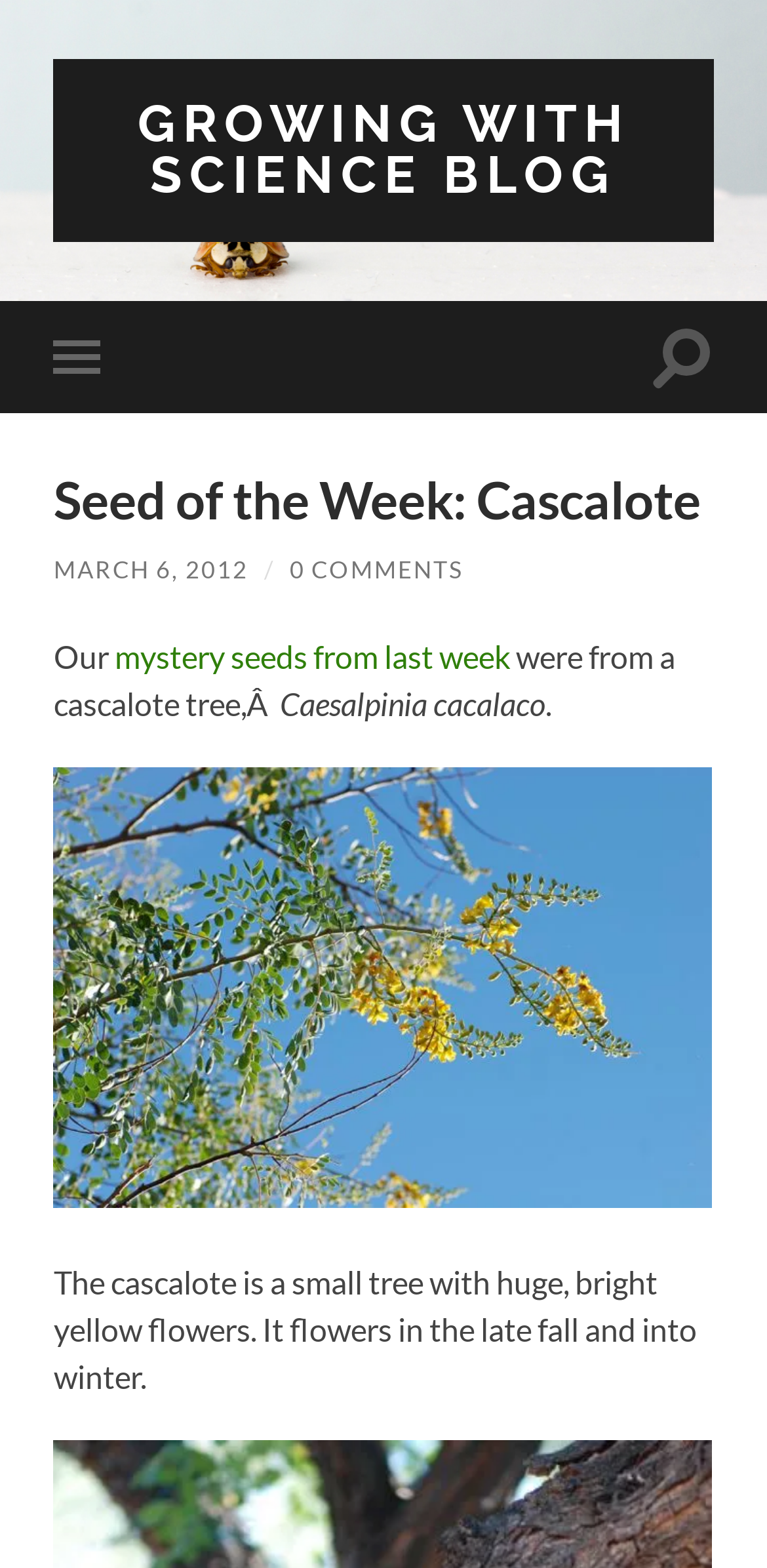Consider the image and give a detailed and elaborate answer to the question: 
What is the scientific name of the cascalote?

The scientific name of the cascalote is mentioned in the text 'Our mystery seeds from last week were from a cascalote tree,Â Caesalpinia cacalaco.' as Caesalpinia cacalaco.